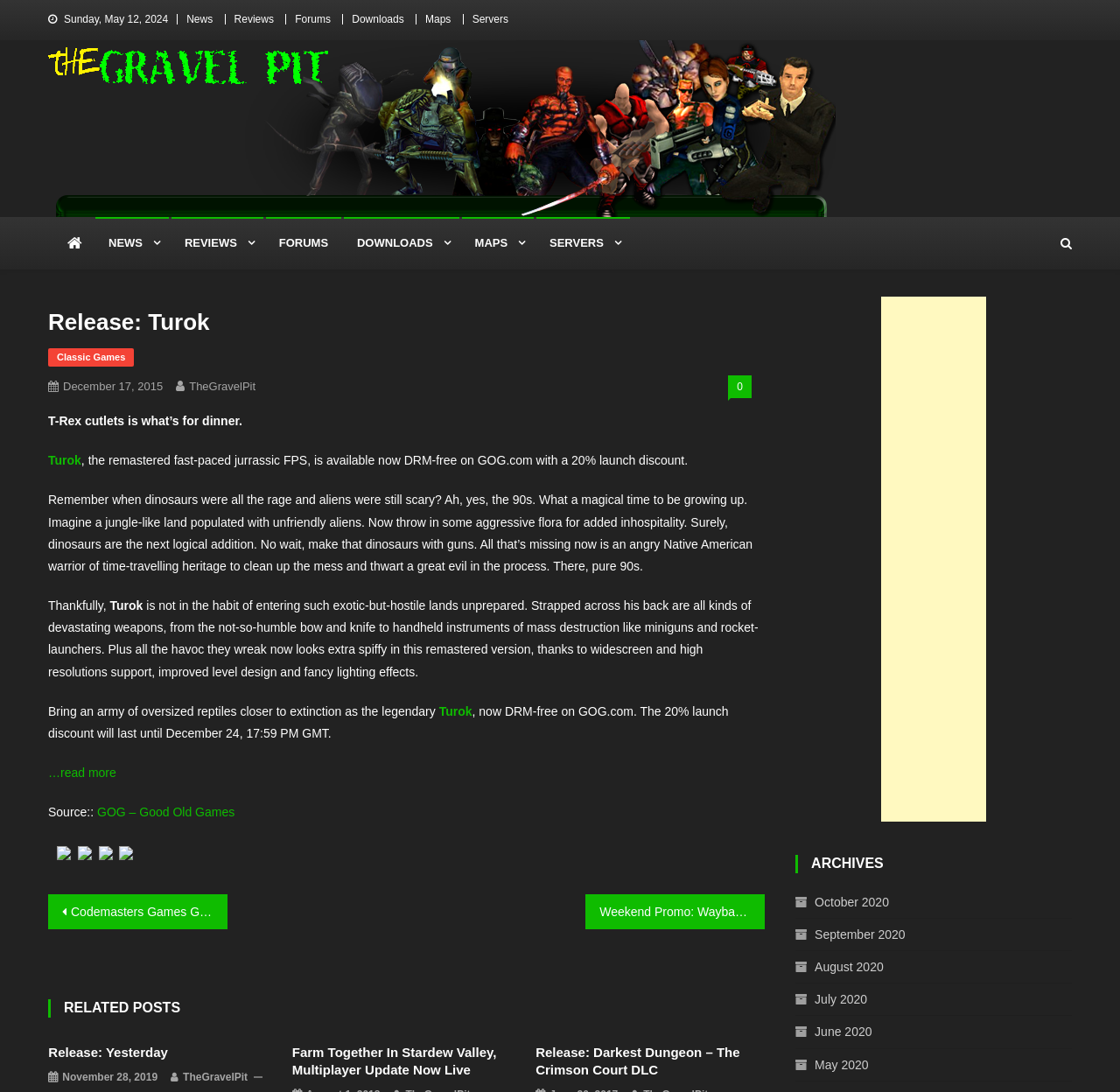Given the webpage screenshot and the description, determine the bounding box coordinates (top-left x, top-left y, bottom-right x, bottom-right y) that define the location of the UI element matching this description: December 17, 2015

[0.056, 0.348, 0.145, 0.36]